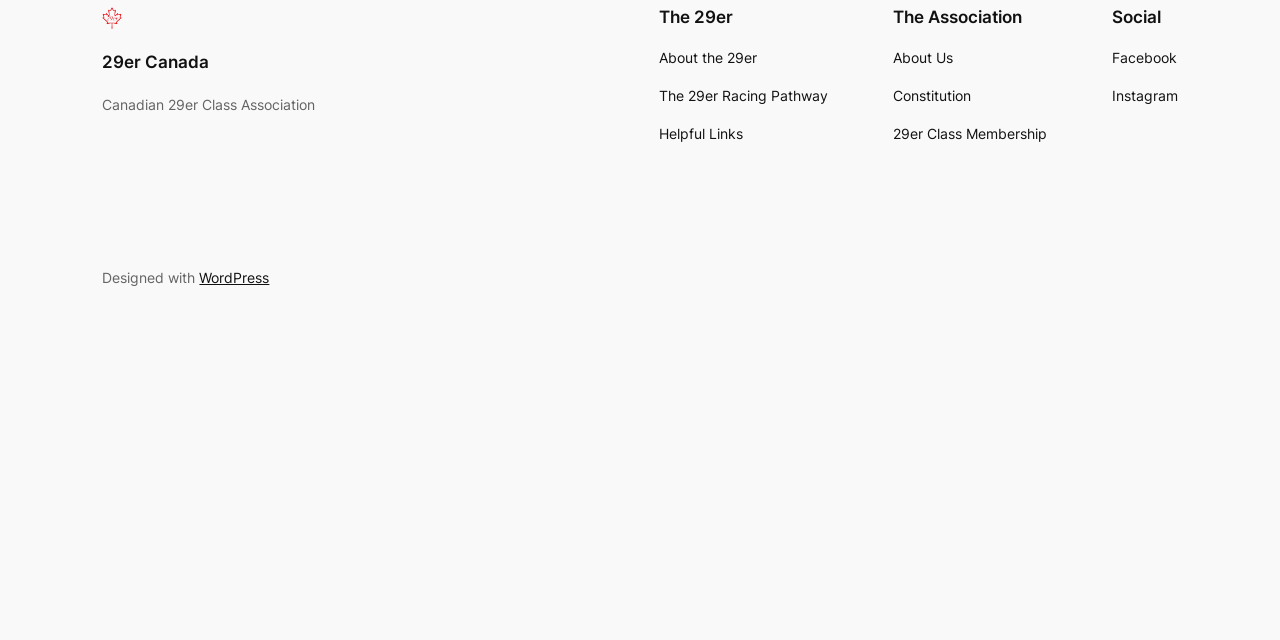Find the bounding box coordinates corresponding to the UI element with the description: "The 29er Racing Pathway". The coordinates should be formatted as [left, top, right, bottom], with values as floats between 0 and 1.

[0.515, 0.133, 0.647, 0.168]